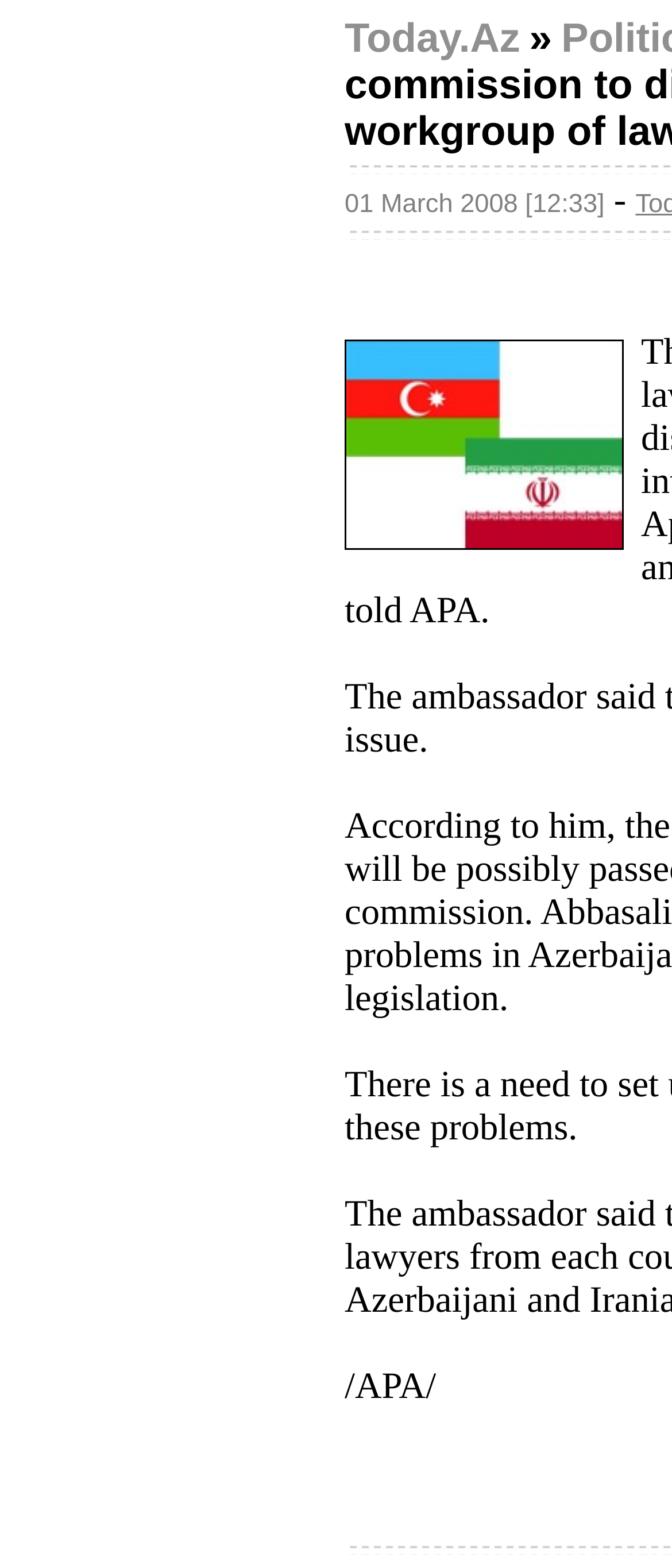Give a short answer using one word or phrase for the question:
What is the website's name?

Today.Az